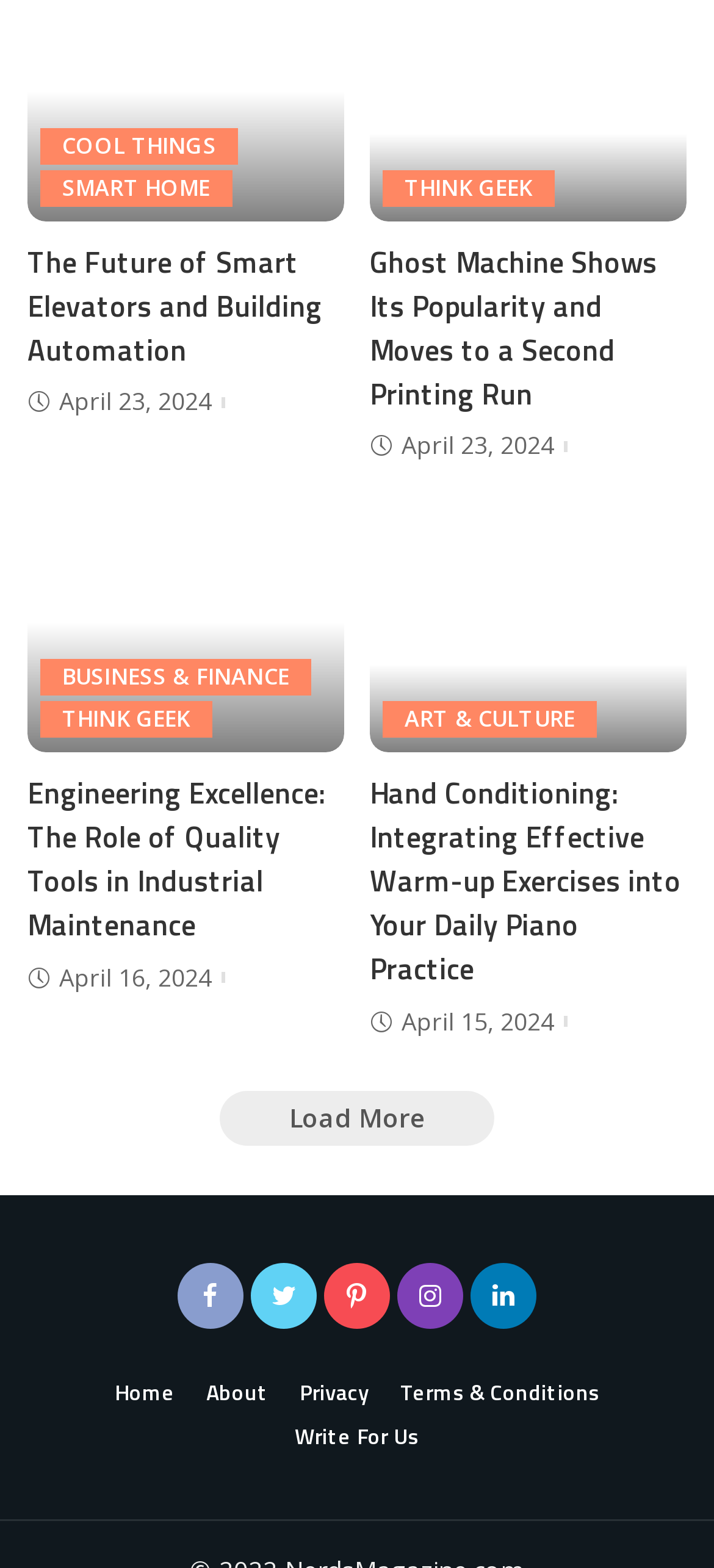Please answer the following question using a single word or phrase: 
How many article headings are on this webpage?

5